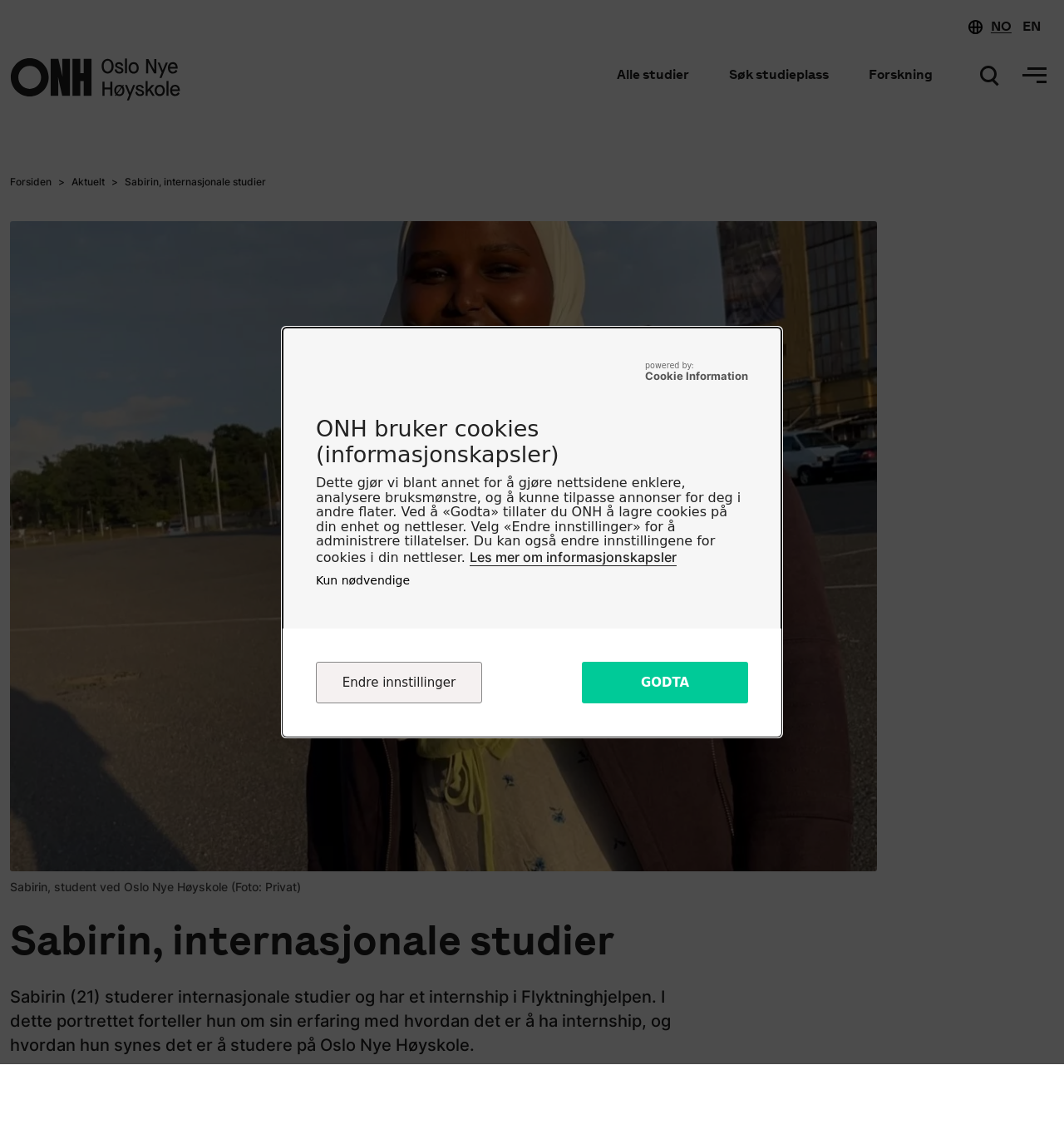Show the bounding box coordinates for the HTML element as described: "Sabirin, internasjonale studier".

[0.117, 0.151, 0.25, 0.168]